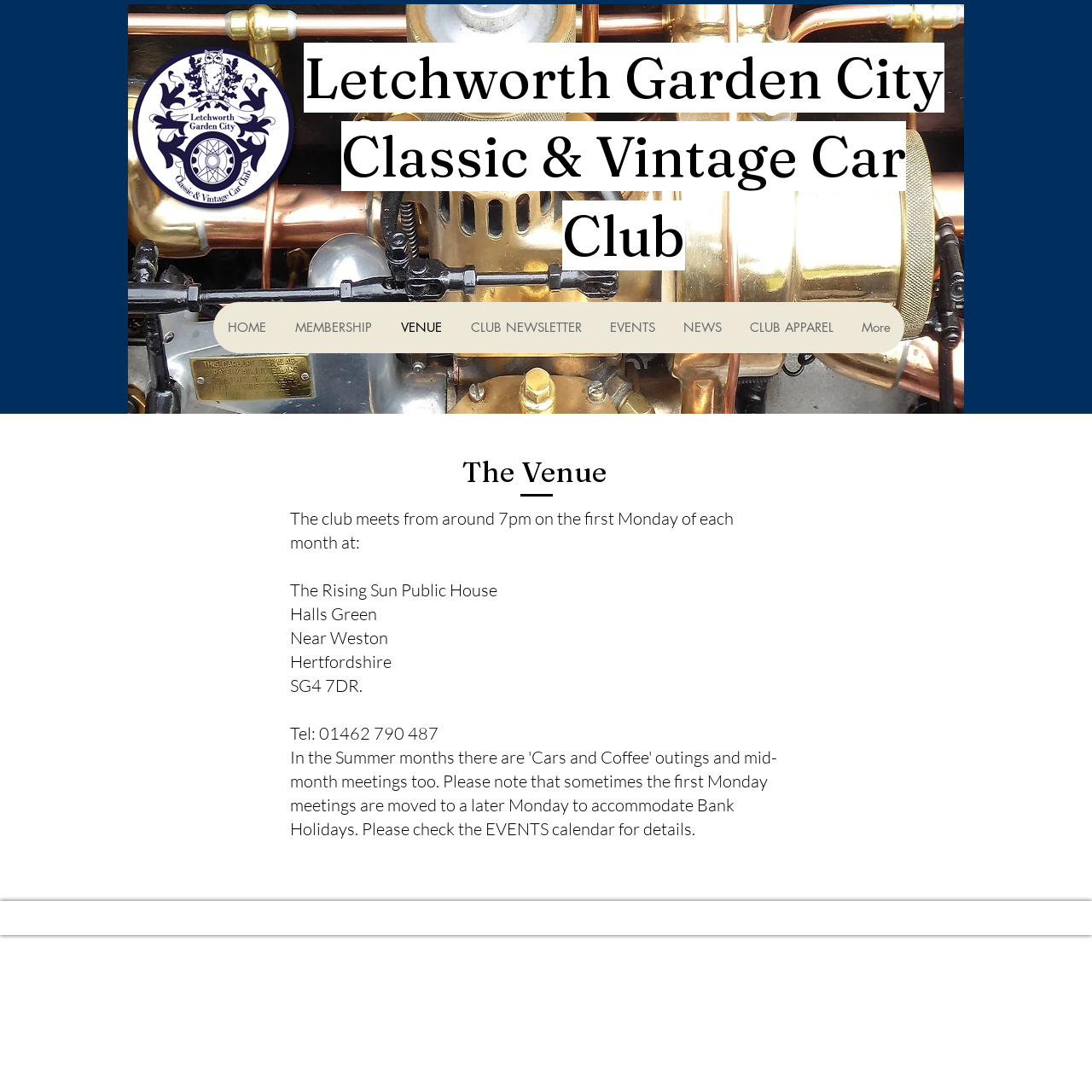Locate the bounding box of the UI element described in the following text: "More".

[0.776, 0.277, 0.828, 0.324]